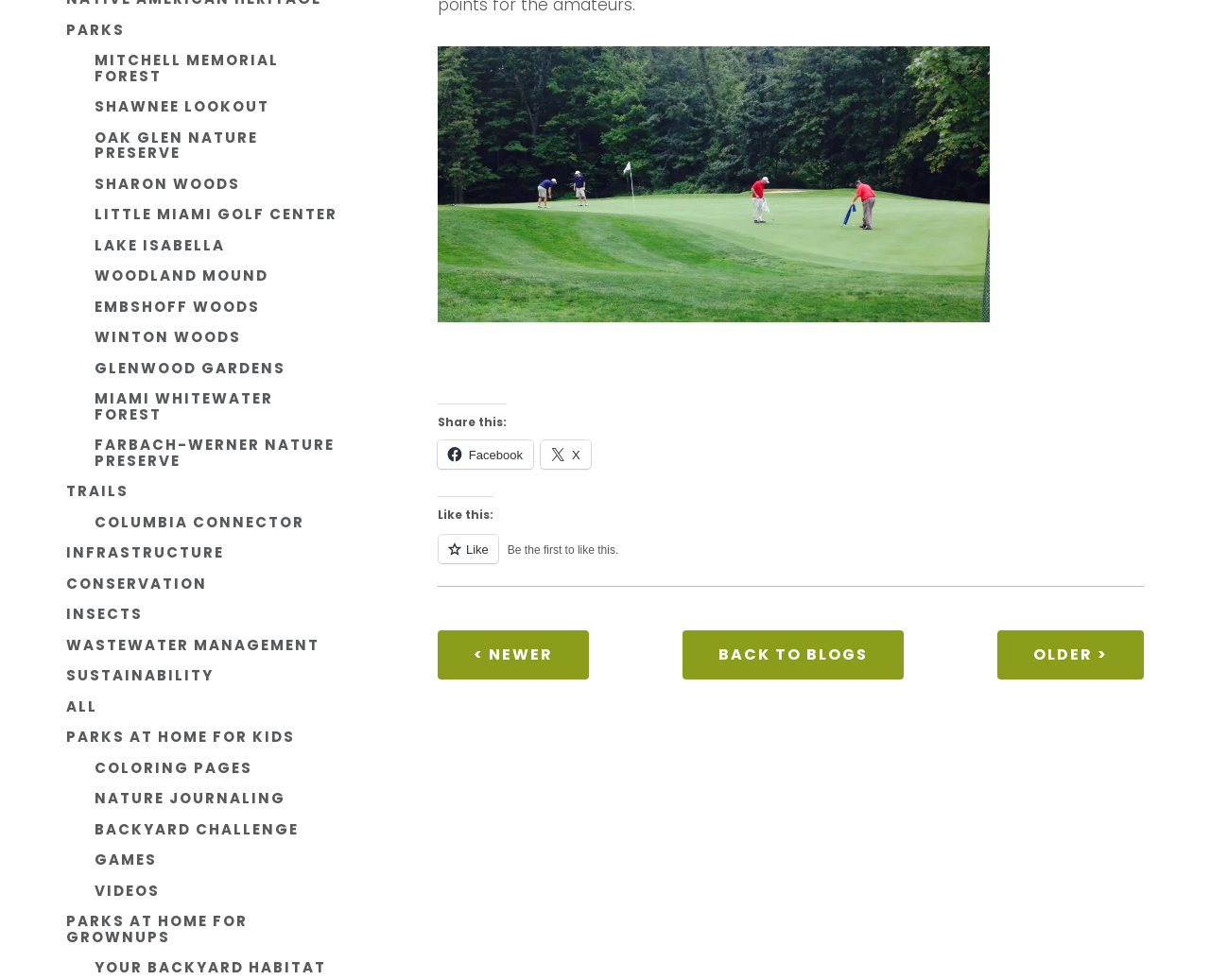Locate the bounding box of the UI element with the following description: "Columbia Connector".

[0.078, 0.526, 0.252, 0.541]